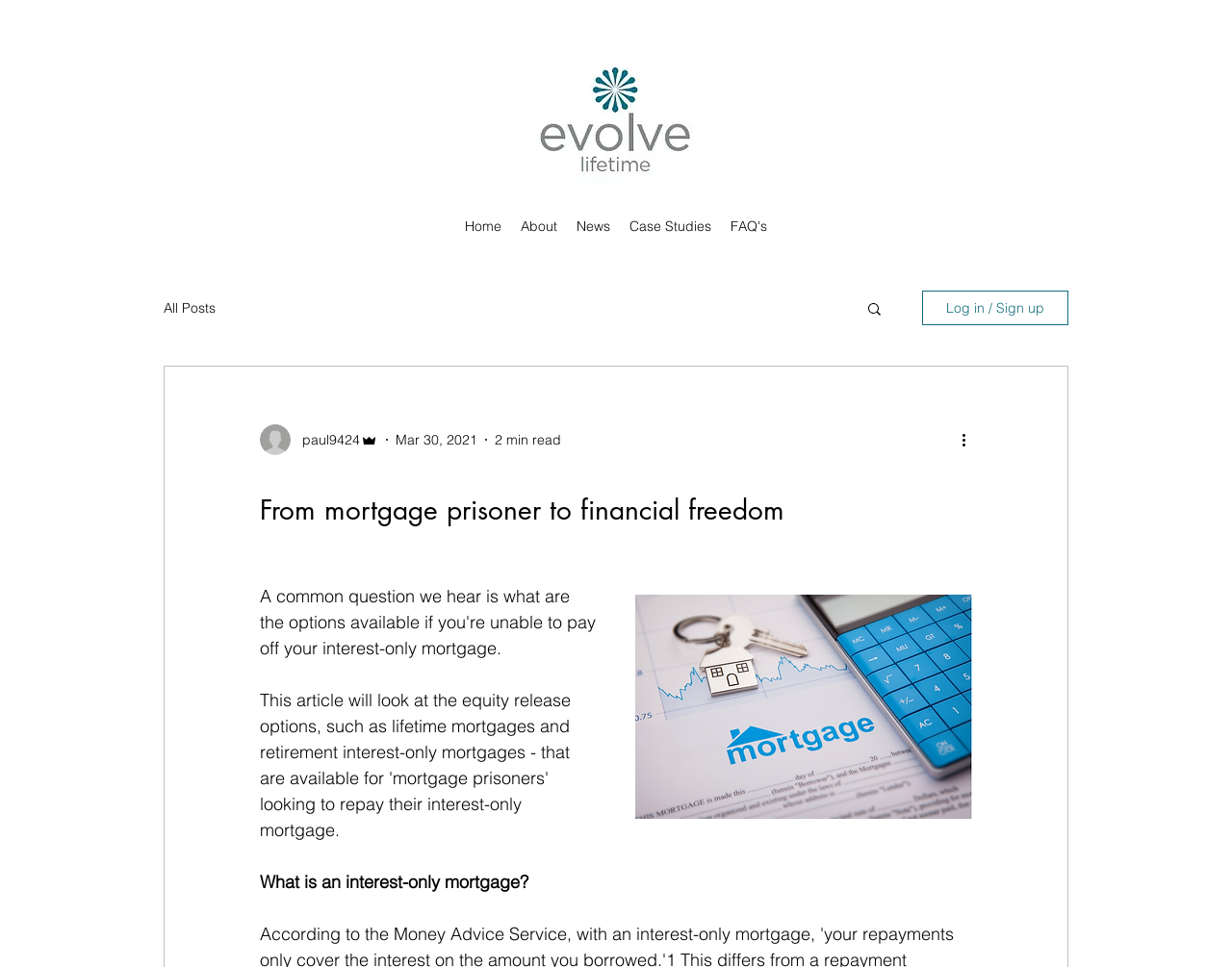From the webpage screenshot, predict the bounding box of the UI element that matches this description: "FAQ's".

[0.585, 0.219, 0.63, 0.249]